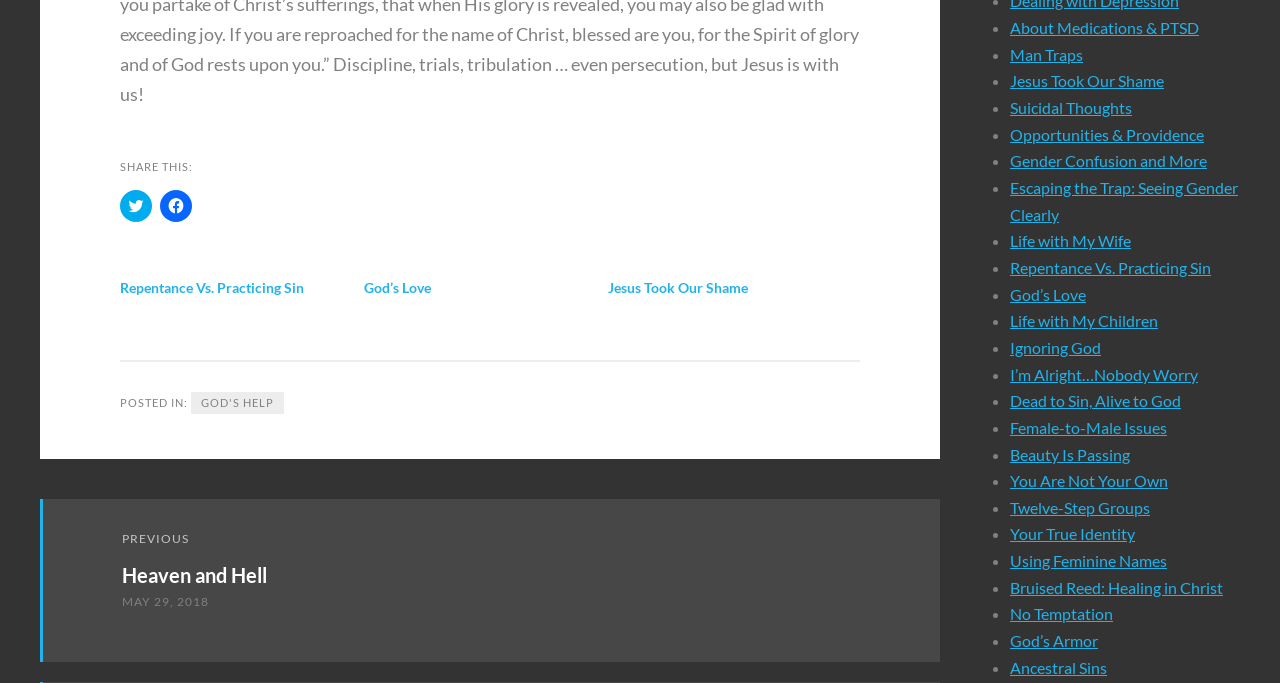Please pinpoint the bounding box coordinates for the region I should click to adhere to this instruction: "View 'About Medications & PTSD'".

[0.789, 0.026, 0.937, 0.054]